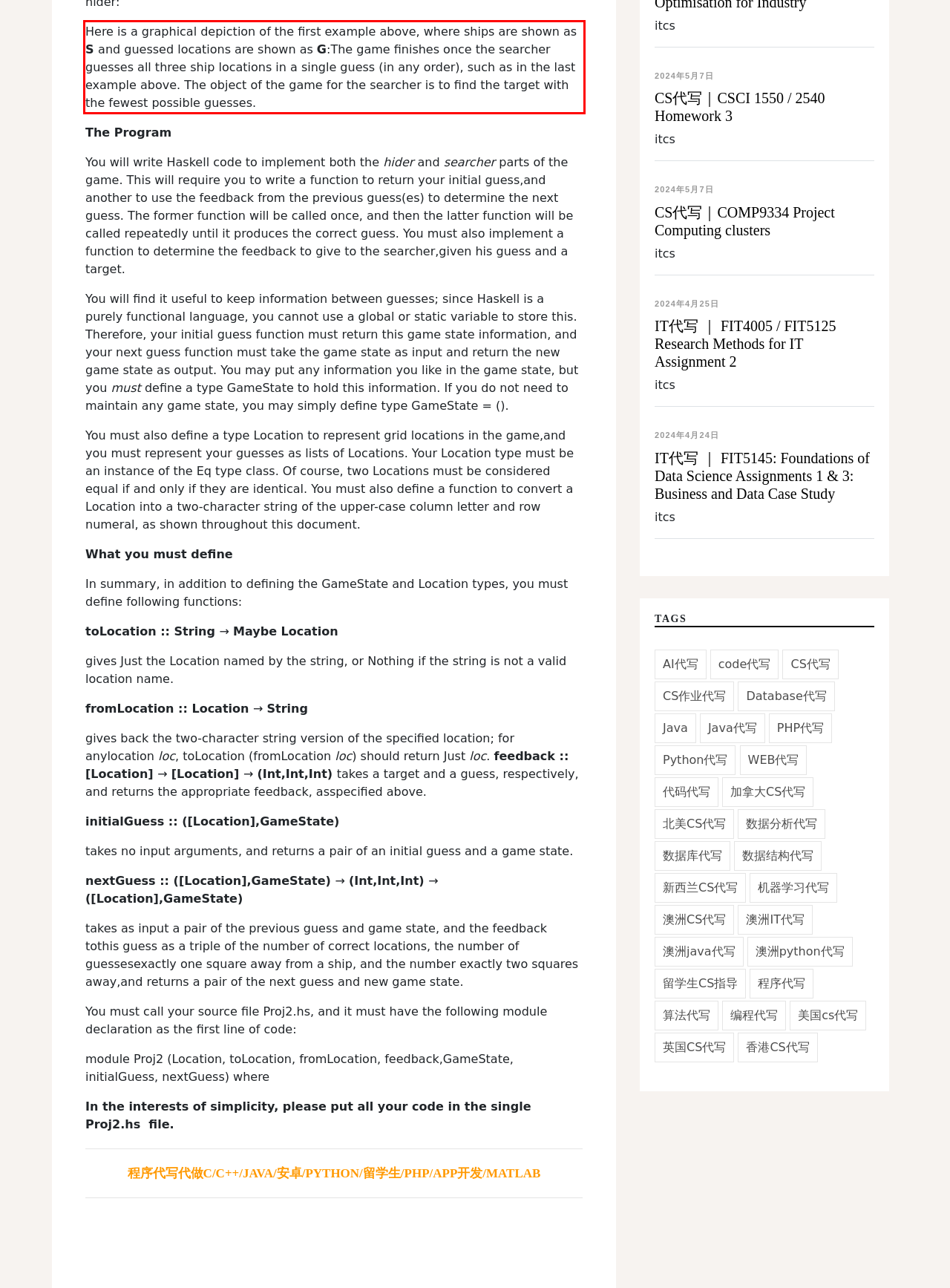You are provided with a screenshot of a webpage containing a red bounding box. Please extract the text enclosed by this red bounding box.

Here is a graphical depiction of the first example above, where ships are shown as S and guessed locations are shown as G:The game finishes once the searcher guesses all three ship locations in a single guess (in any order), such as in the last example above. The object of the game for the searcher is to find the target with the fewest possible guesses.